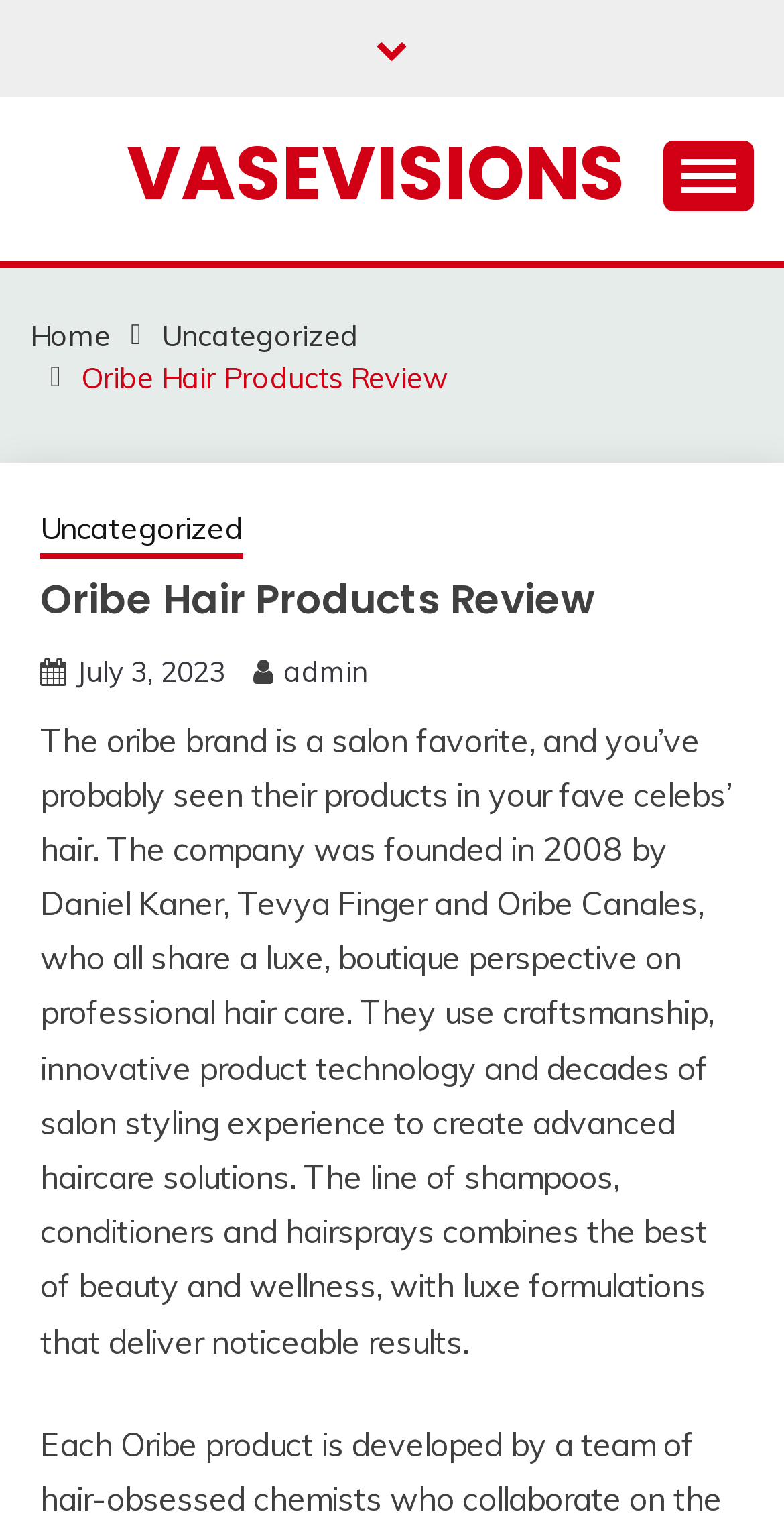Identify the bounding box of the HTML element described here: "admin". Provide the coordinates as four float numbers between 0 and 1: [left, top, right, bottom].

[0.362, 0.424, 0.469, 0.448]